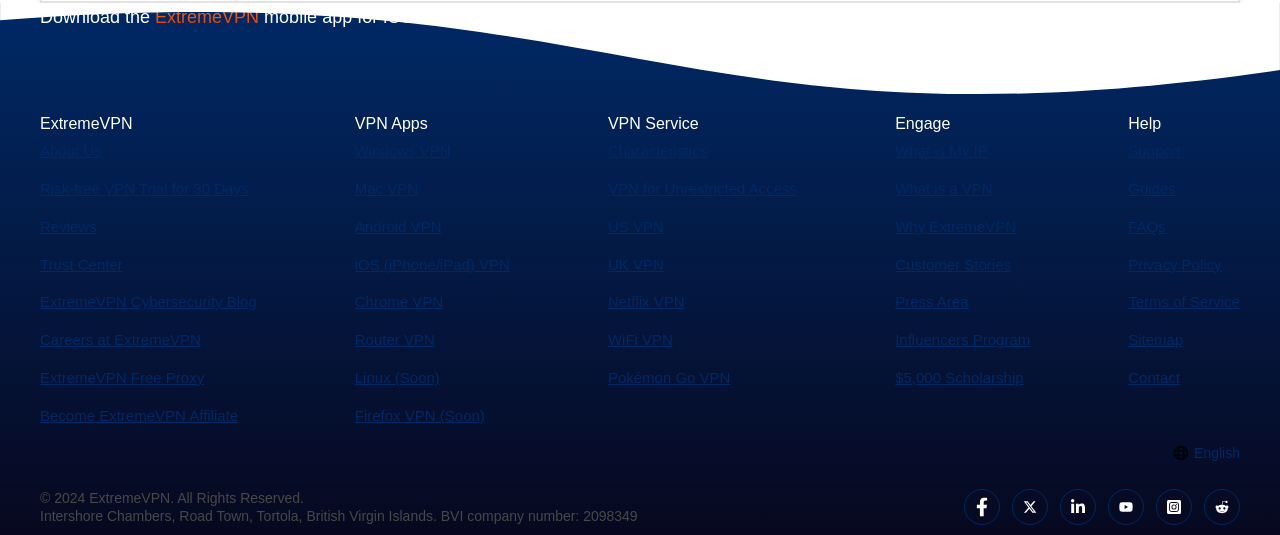Please respond to the question with a concise word or phrase:
What is the name of the VPN service?

ExtremeVPN